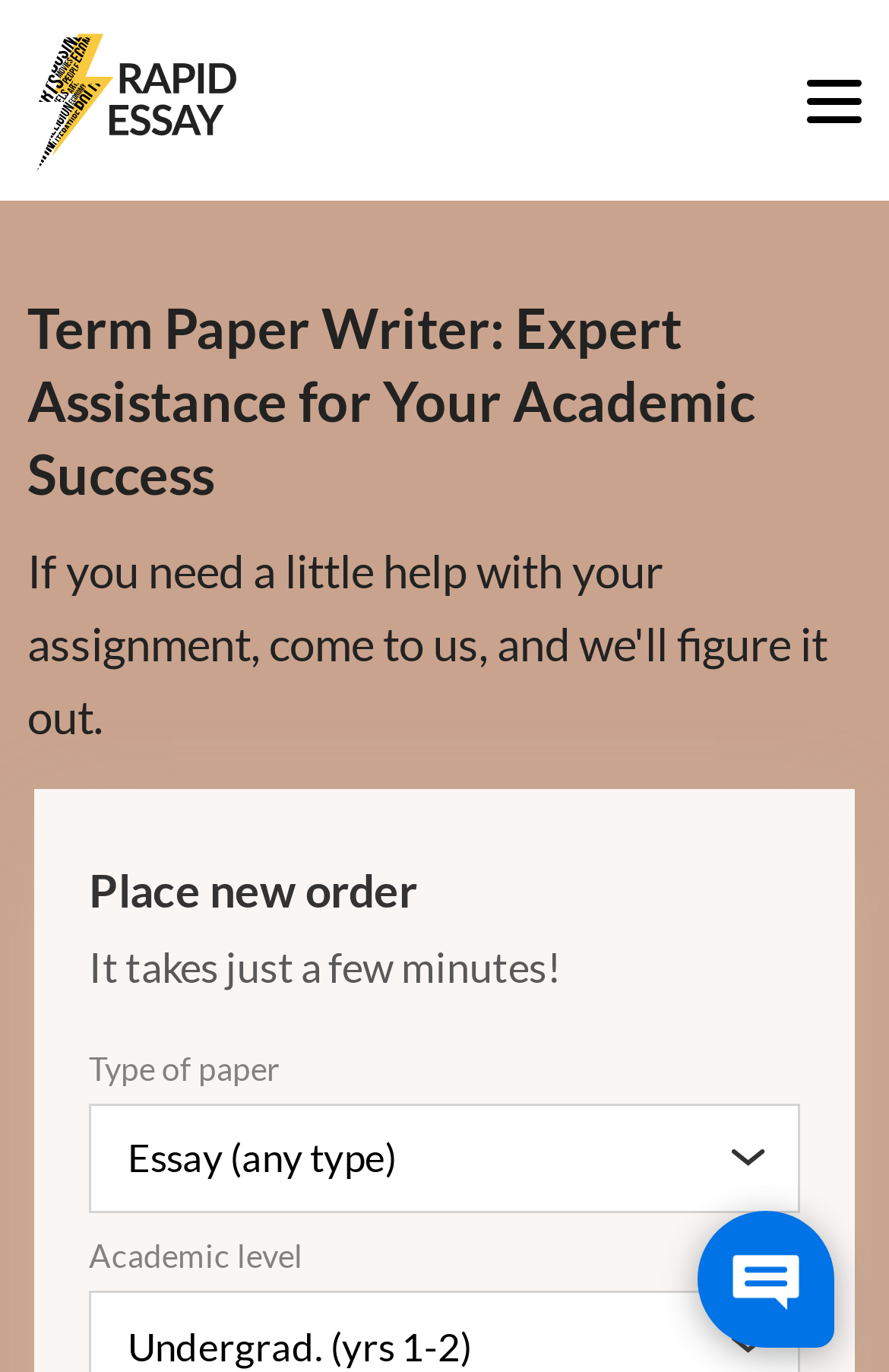Elaborate on the different components and information displayed on the webpage.

The webpage is about a term paper writing service, RapidEssay, where users can hire professional writers to complete their term papers. At the top right corner, there is a button to toggle the menu. On the top left, there is a link to the website's homepage, accompanied by a small logo image. 

Below the logo, a prominent heading reads "Term Paper Writer: Expert Assistance for Your Academic Success". This heading spans almost the entire width of the page. 

In the middle of the page, there is a section to place a new order. It starts with a "Place new order" label, followed by a brief instruction "It takes just a few minutes!". 

Underneath, there are two form fields to select the type of paper and academic level. The type of paper field is a dropdown combobox, and the academic level field is a text input. 

At the bottom right corner, there is a button to open contacts, possibly leading to a page with contact information or a contact form.